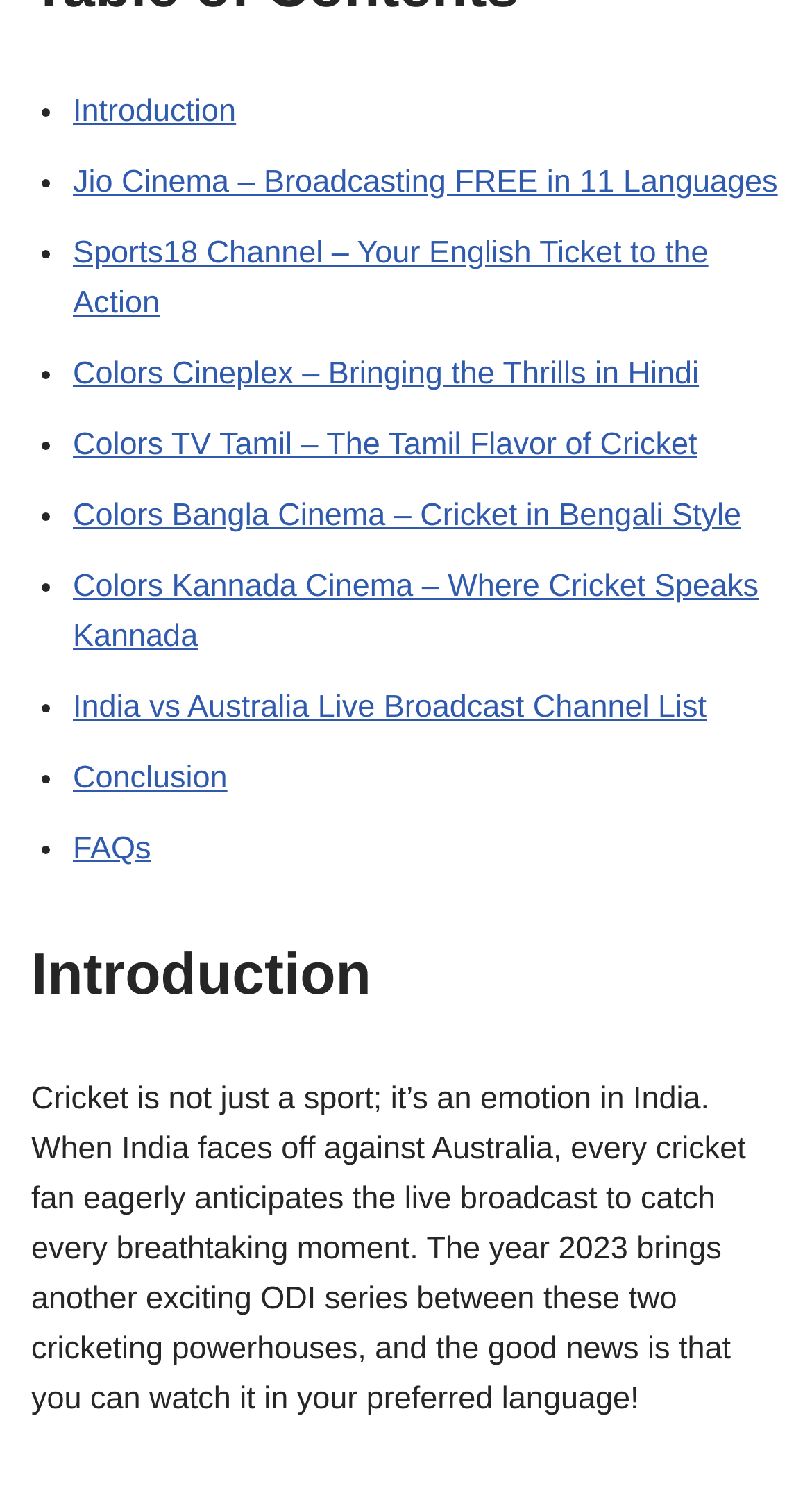How many paragraphs of text are there?
Answer briefly with a single word or phrase based on the image.

1